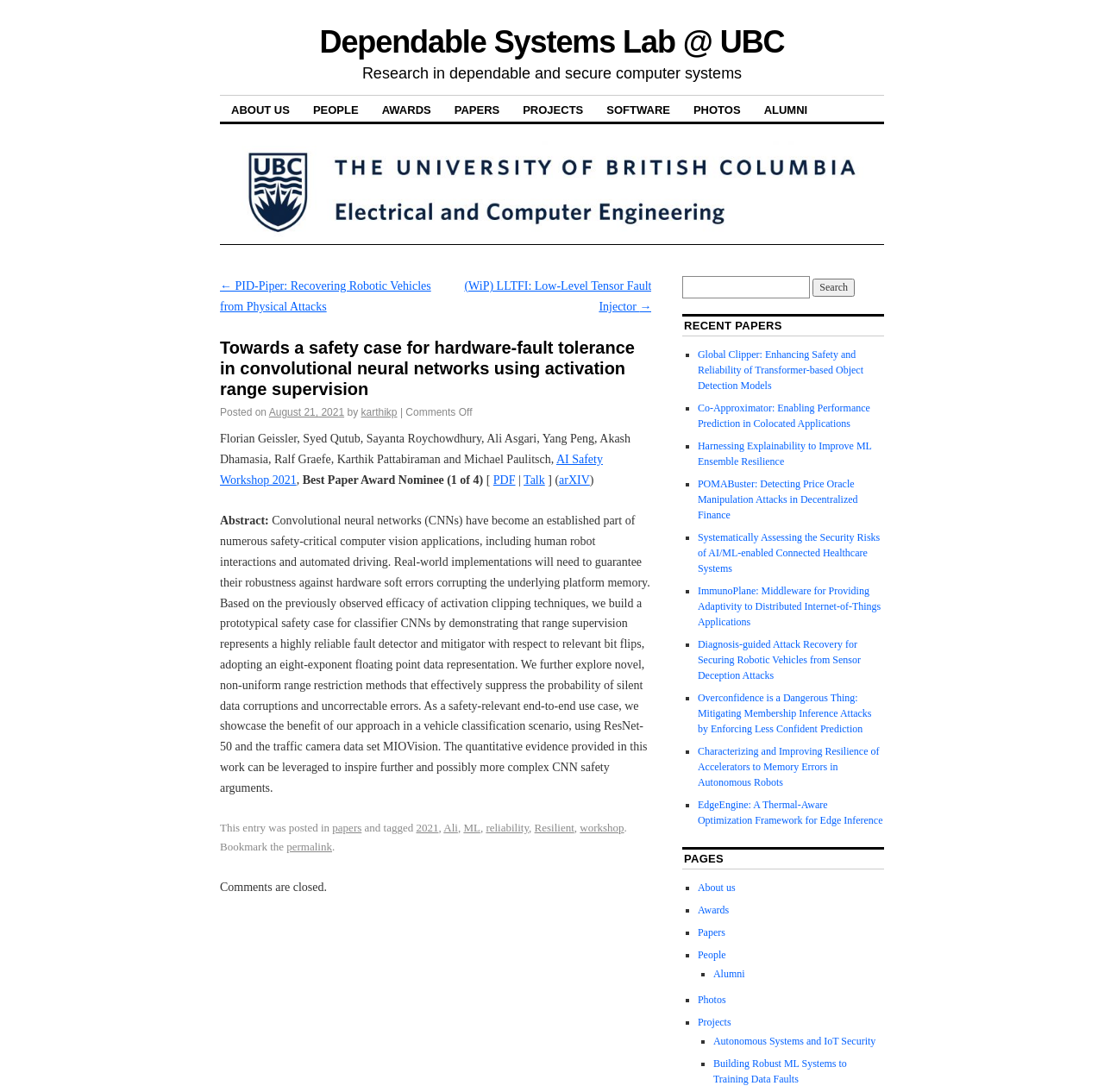Please specify the bounding box coordinates of the clickable section necessary to execute the following command: "View the list of awards".

[0.336, 0.088, 0.401, 0.111]